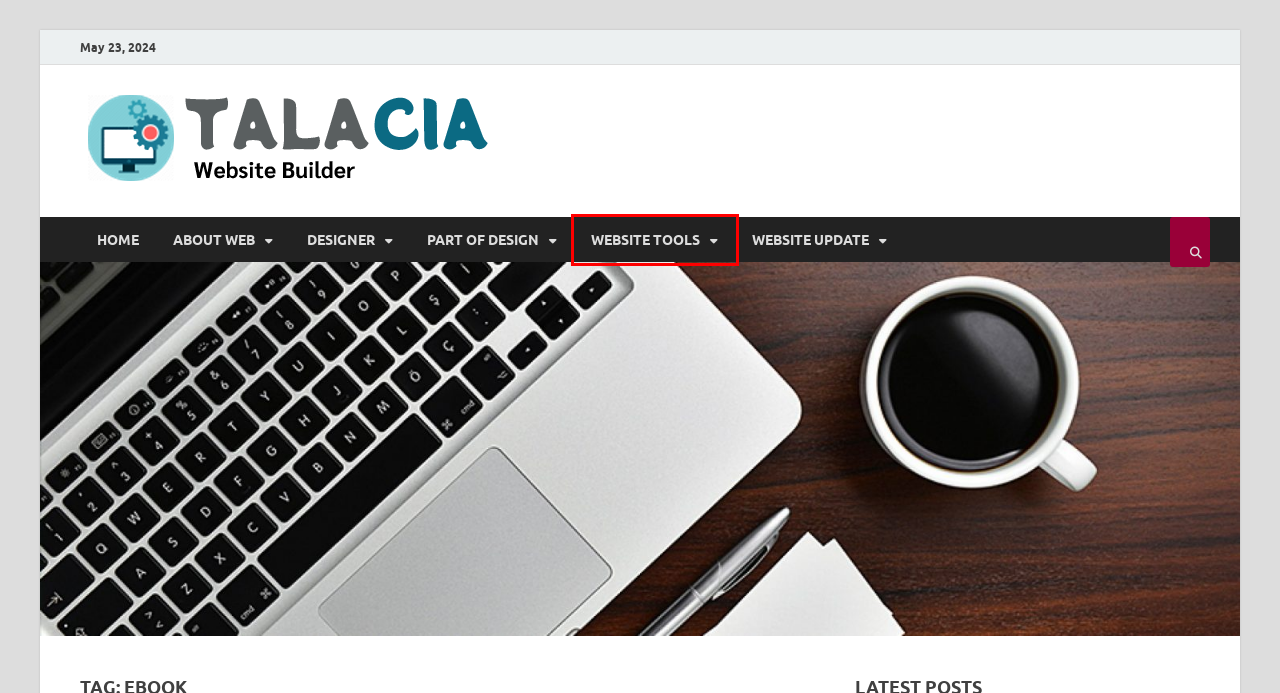You have been given a screenshot of a webpage with a red bounding box around a UI element. Select the most appropriate webpage description for the new webpage that appears after clicking the element within the red bounding box. The choices are:
A. ABOUT WEB | talacia.com
B. Ecommerce Website Examples | talacia.com
C. WEBSITE UPDATE | talacia.com
D. WEBSITE TOOLS | talacia.com
E. DESIGNER | talacia.com
F. Web Development | talacia.com
G. Disclosure Policy | talacia.com
H. talacia.com

D